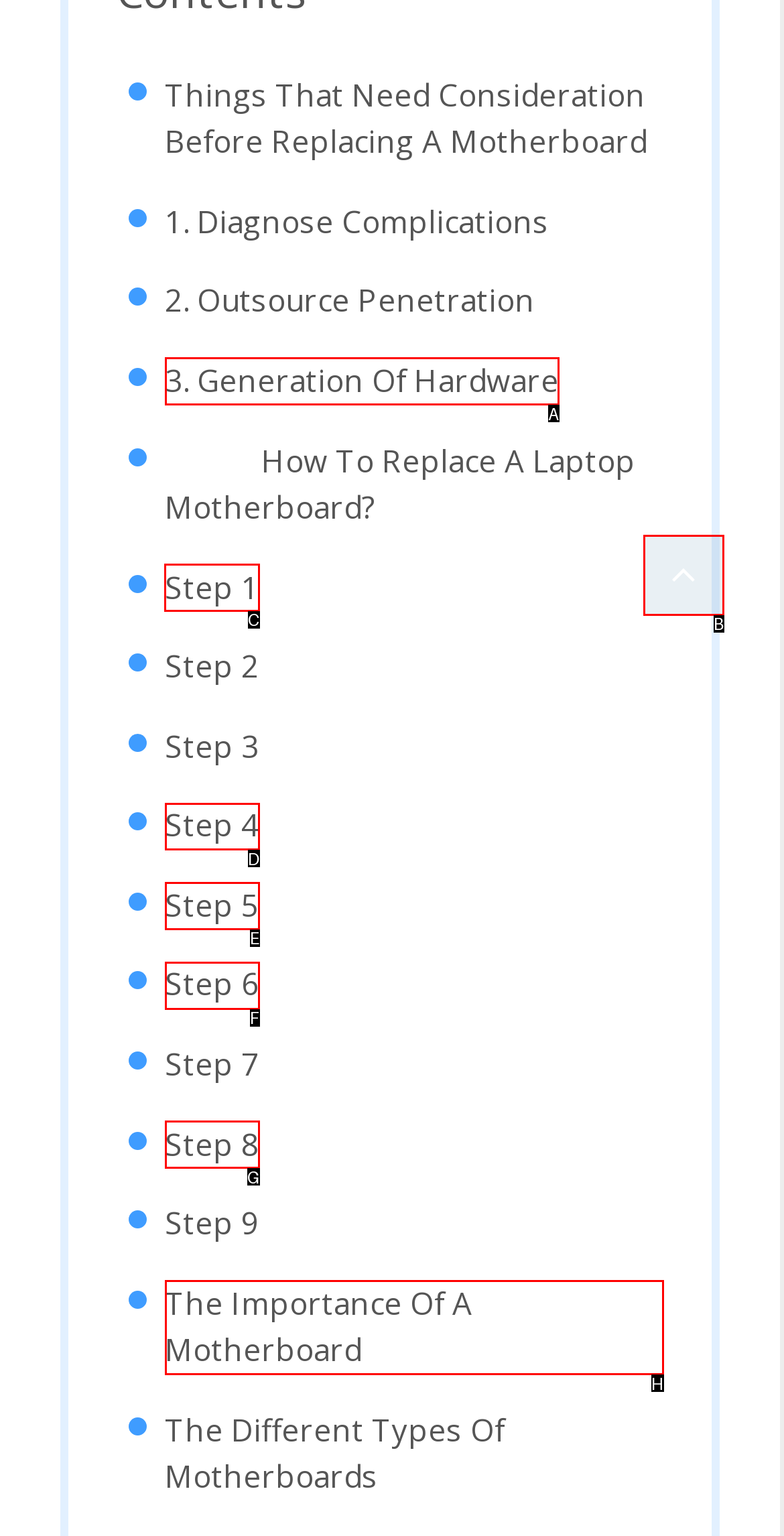From the given options, choose the one to complete the task: View 'Step 1'
Indicate the letter of the correct option.

C